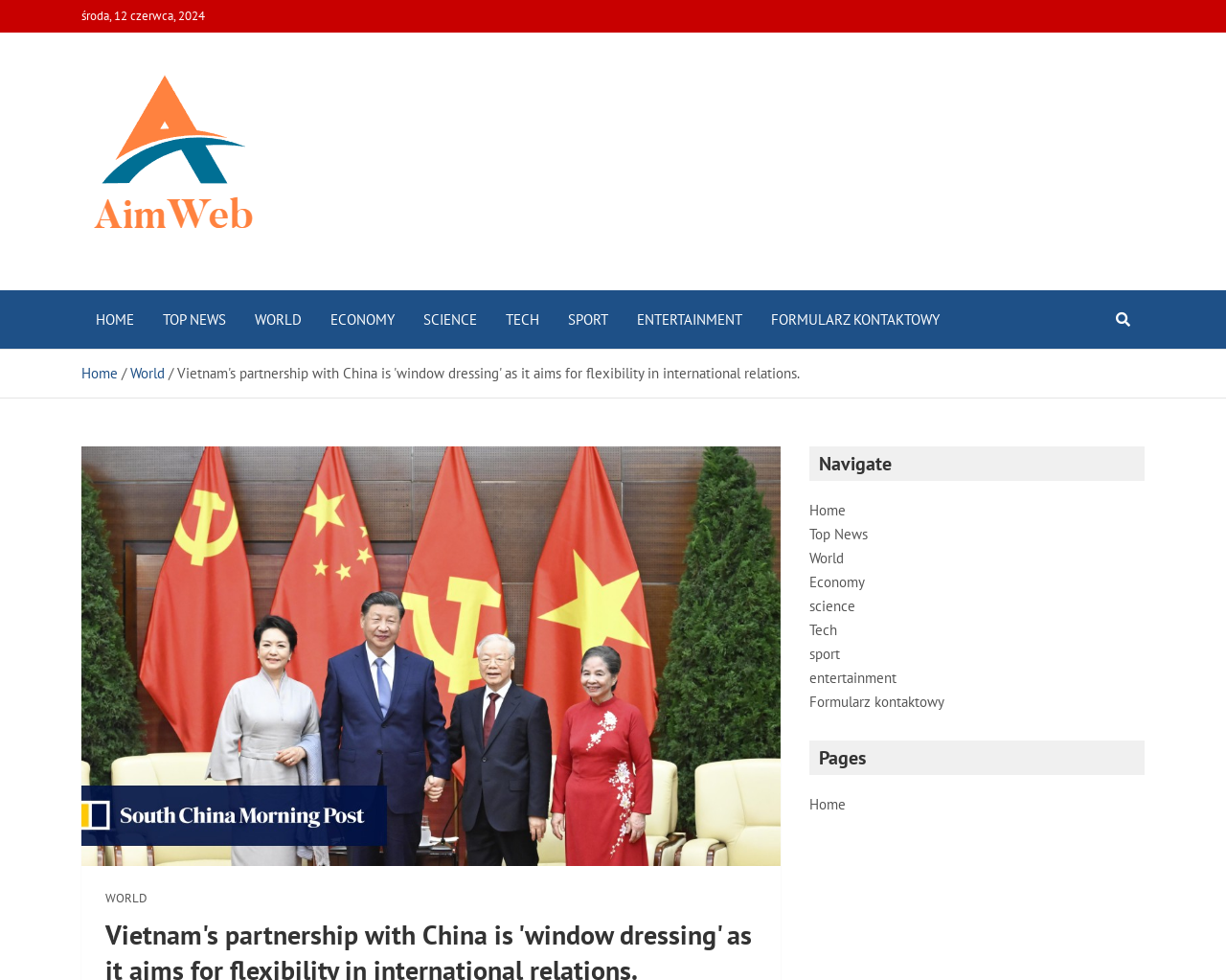Highlight the bounding box coordinates of the region I should click on to meet the following instruction: "Contact us through FORMULARZ KONTAKTOWY".

[0.617, 0.296, 0.778, 0.356]